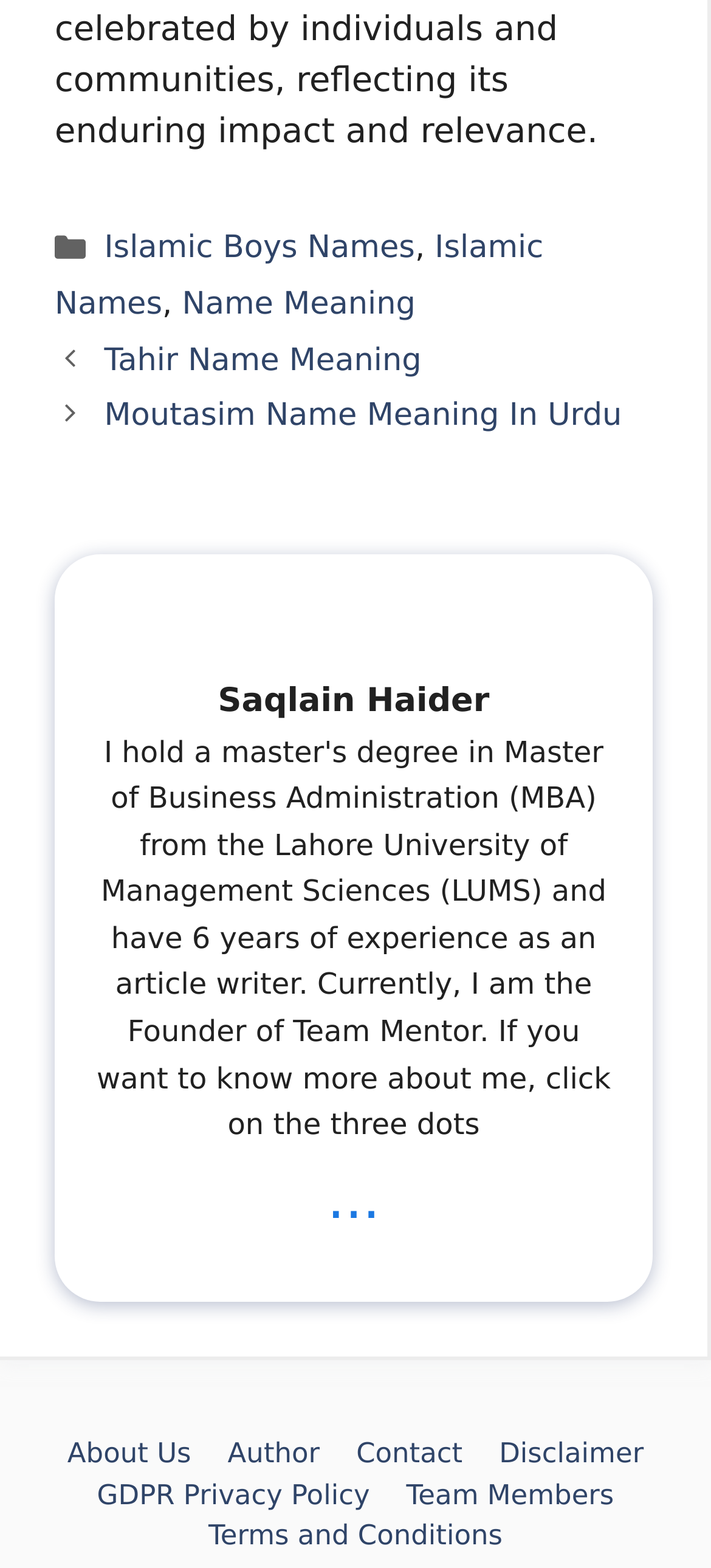Can you show the bounding box coordinates of the region to click on to complete the task described in the instruction: "Read updates and information"?

None